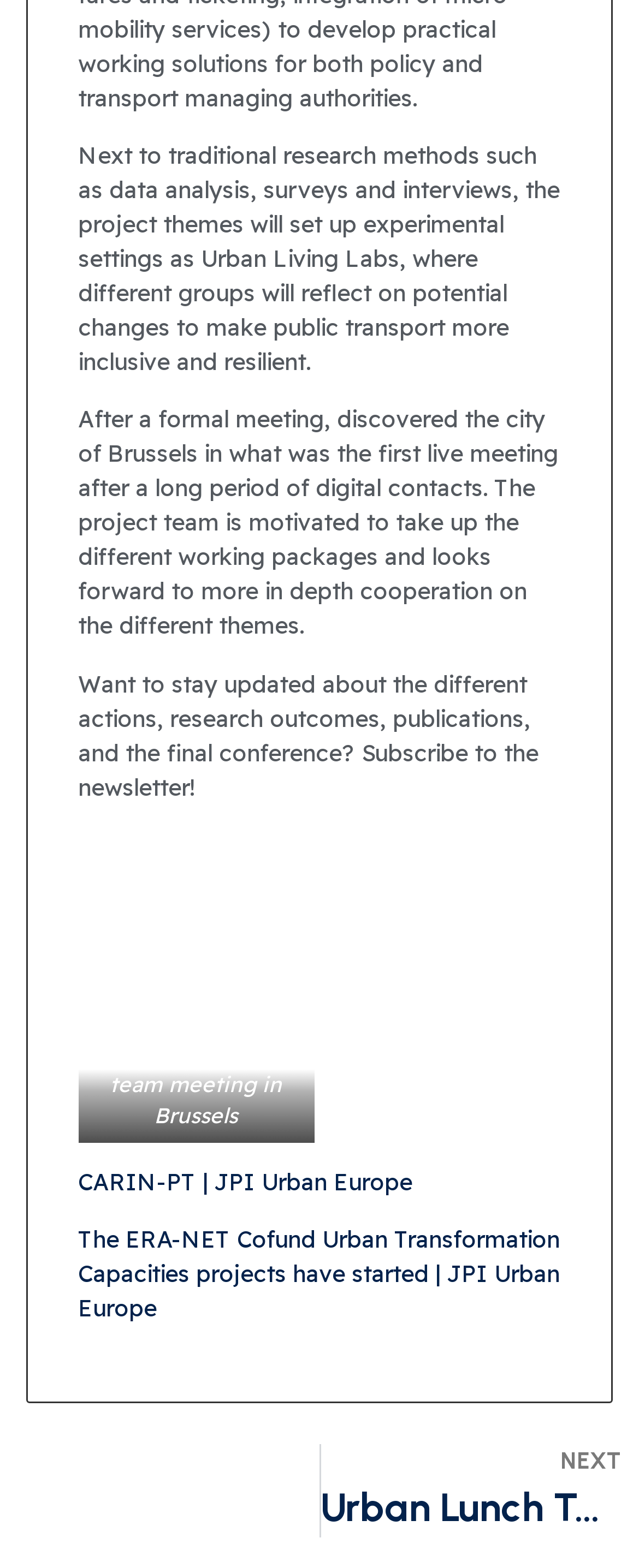Answer the following query concisely with a single word or phrase:
Where was the first live meeting held?

Brussels